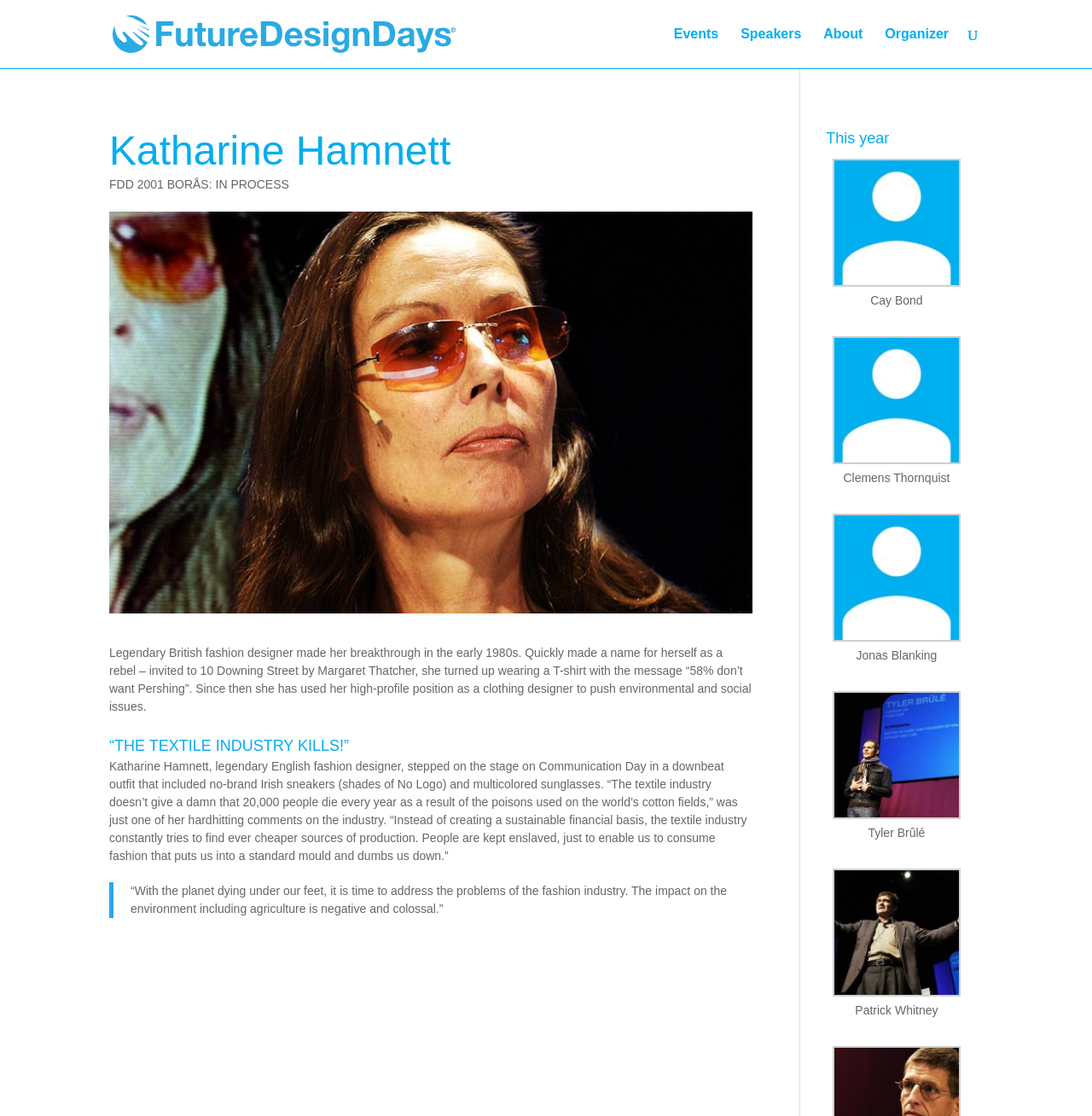What is the event mentioned in the article?
Relying on the image, give a concise answer in one word or a brief phrase.

Communication Day